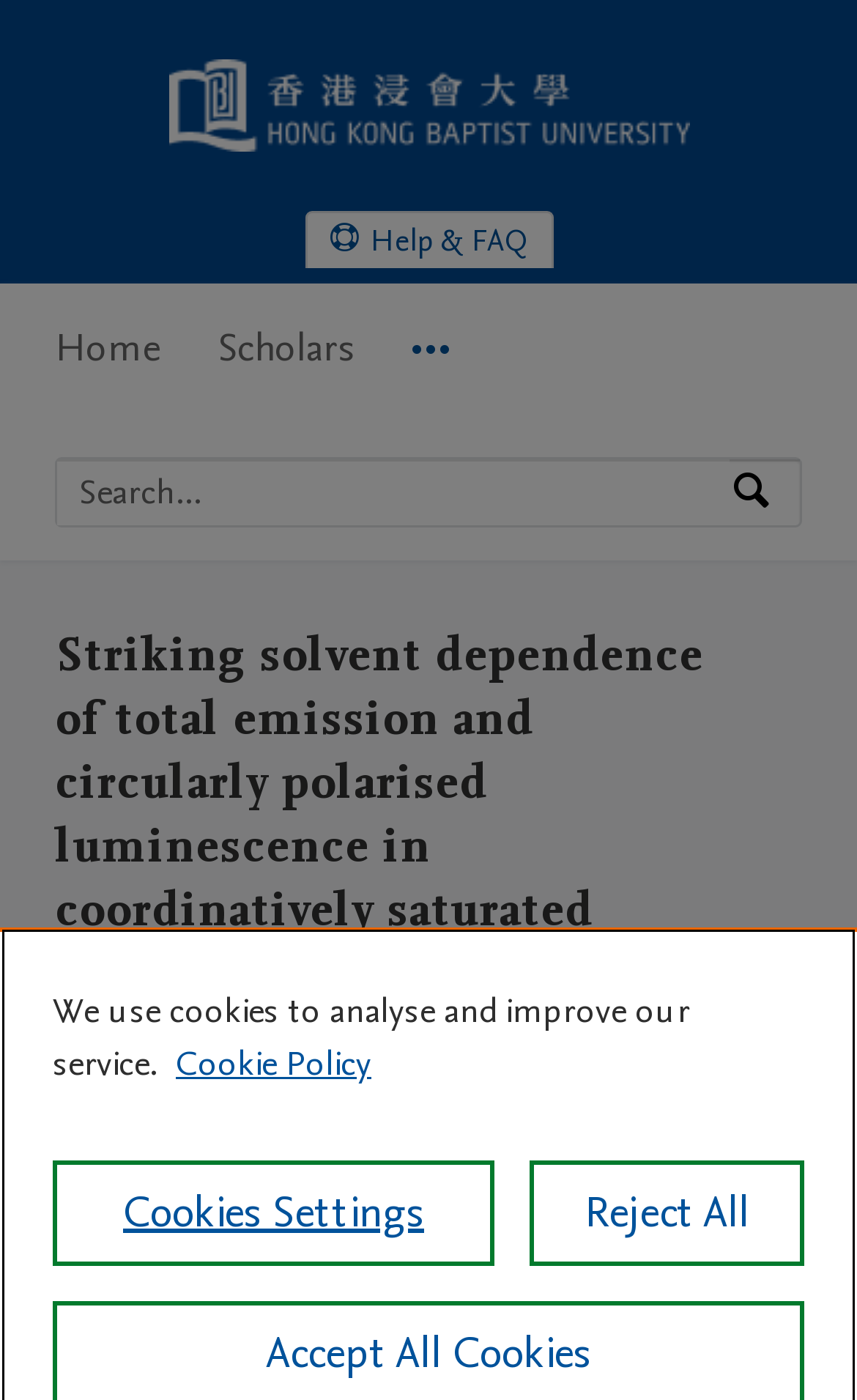What is the function of the 'Cookies Settings' button?
Answer the question with a thorough and detailed explanation.

The 'Cookies Settings' button is located at the bottom of the webpage, and it is related to the cookie policy. Clicking on this button would allow users to manage their cookie settings, such as accepting or rejecting certain types of cookies.